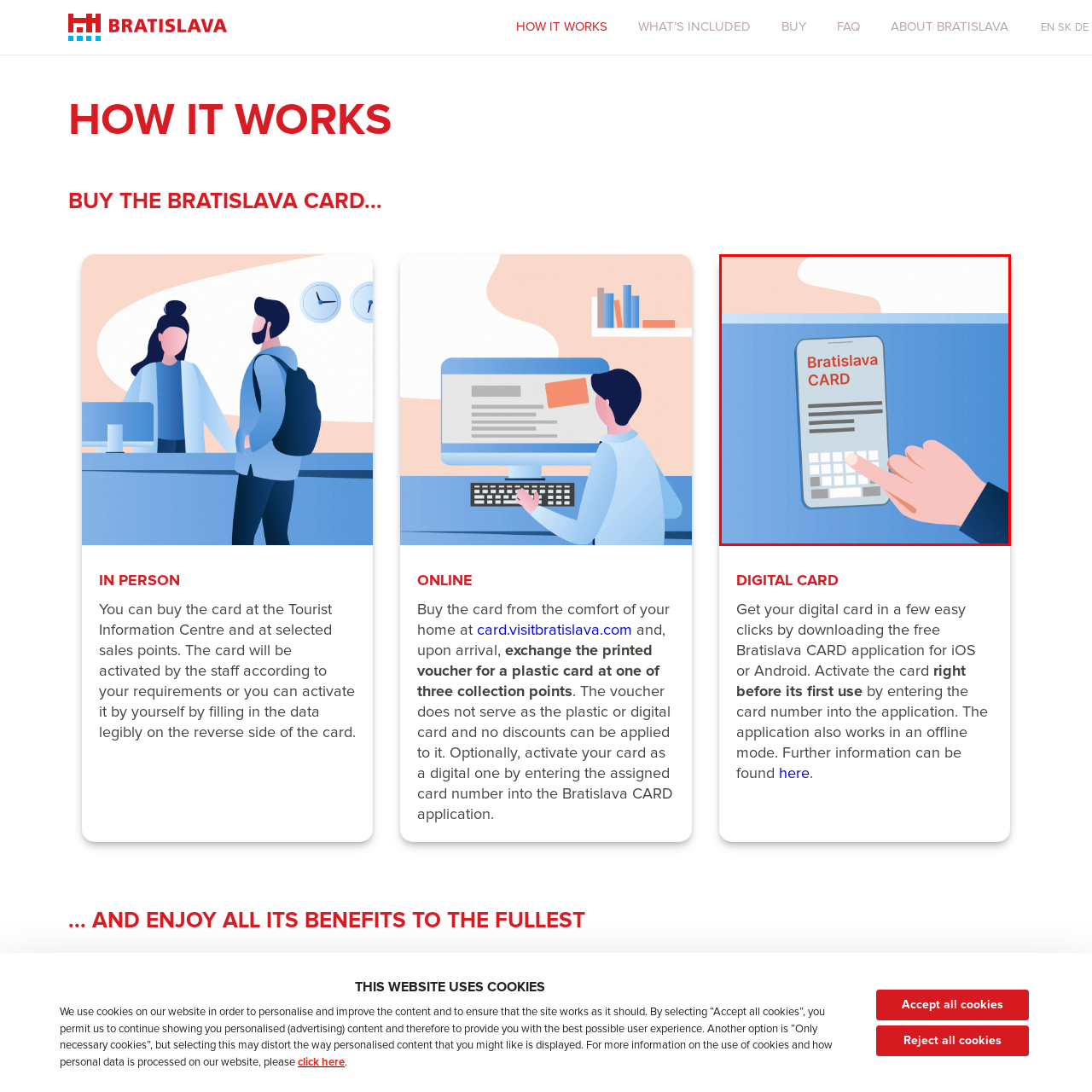What is the hand doing on the phone?  
Focus on the image bordered by the red line and provide a detailed answer that is thoroughly based on the image's contents.

The hand is interacting with the phone's touchscreen, suggesting the ease of use and accessibility of the digital Bratislava CARD, and implying that users can easily navigate and utilize the application.